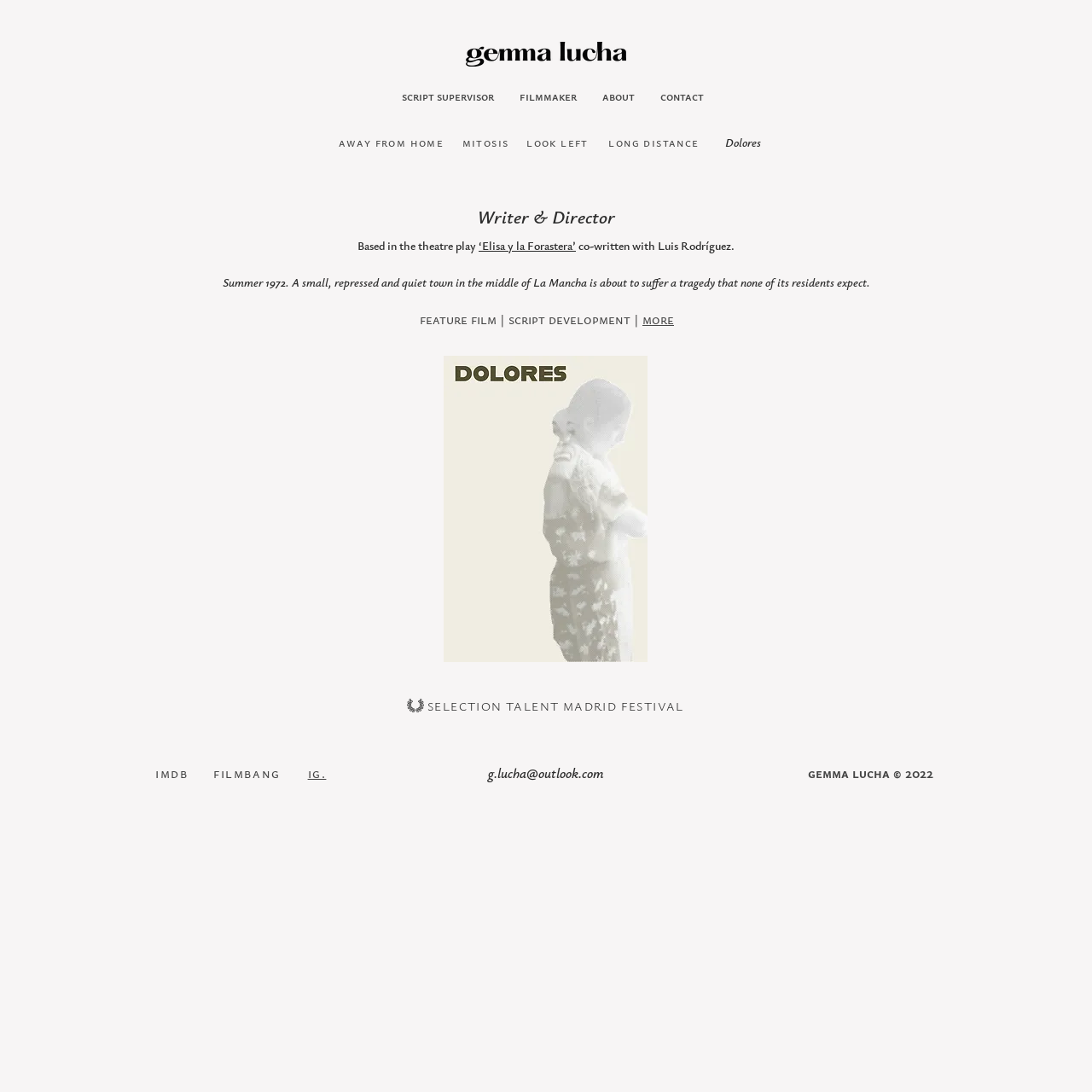Please identify the bounding box coordinates of the element's region that needs to be clicked to fulfill the following instruction: "click the logo". The bounding box coordinates should consist of four float numbers between 0 and 1, i.e., [left, top, right, bottom].

[0.427, 0.038, 0.573, 0.061]